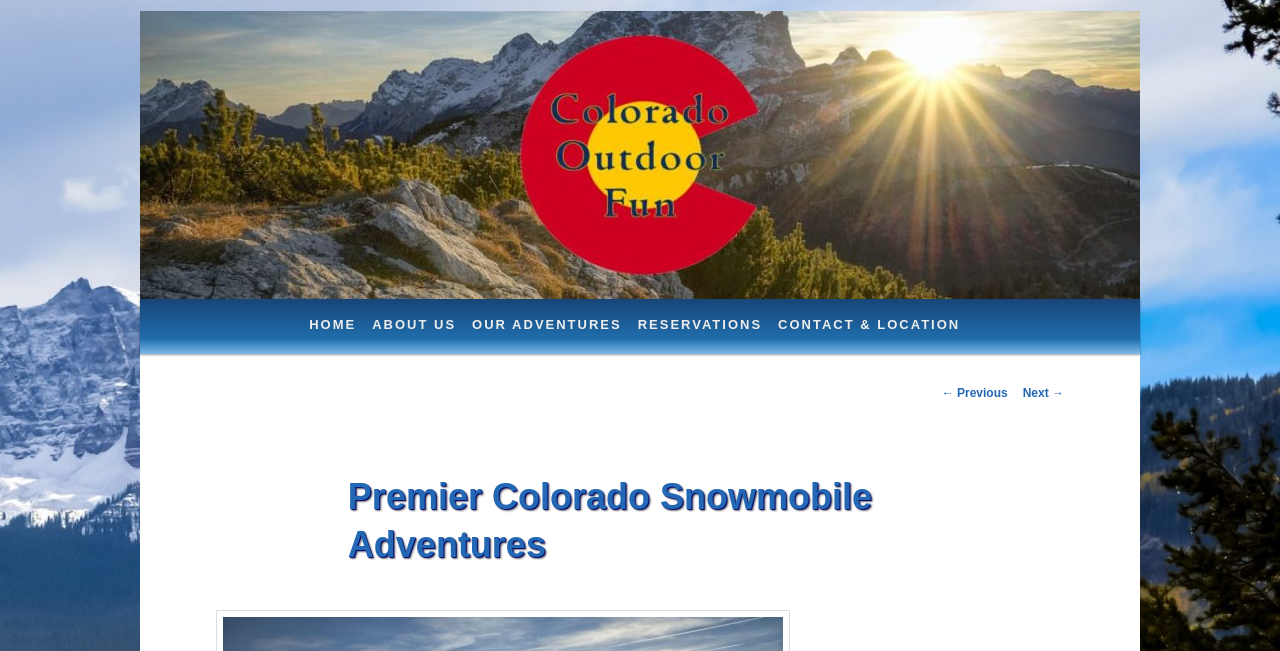How many navigation links are there?
Make sure to answer the question with a detailed and comprehensive explanation.

I found the navigation links at the bottom of the page, which are '← Previous' and 'Next →', and there are 2 in total.